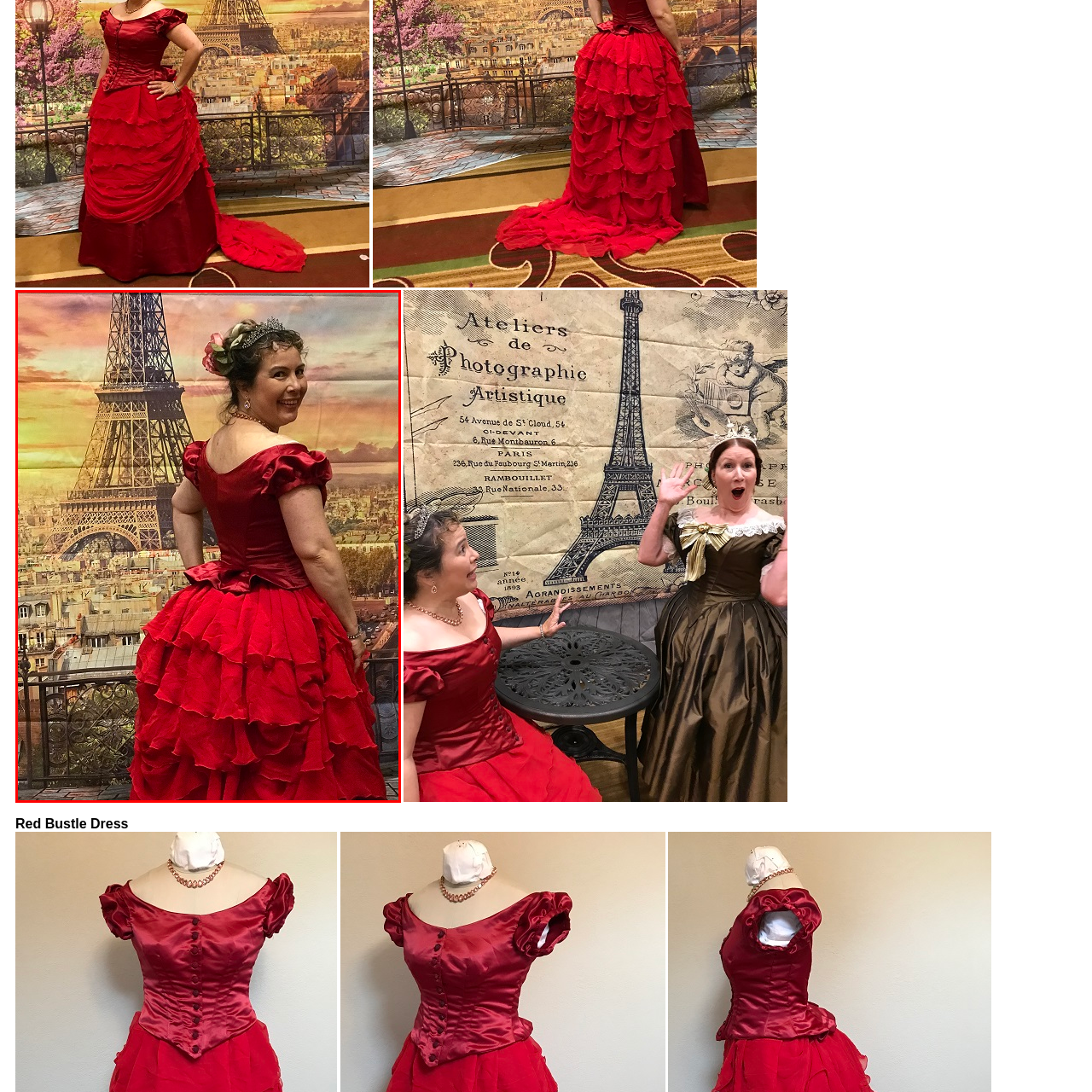Refer to the image within the red box and answer the question concisely with a single word or phrase: What is the iconic landmark in the backdrop?

Eiffel Tower